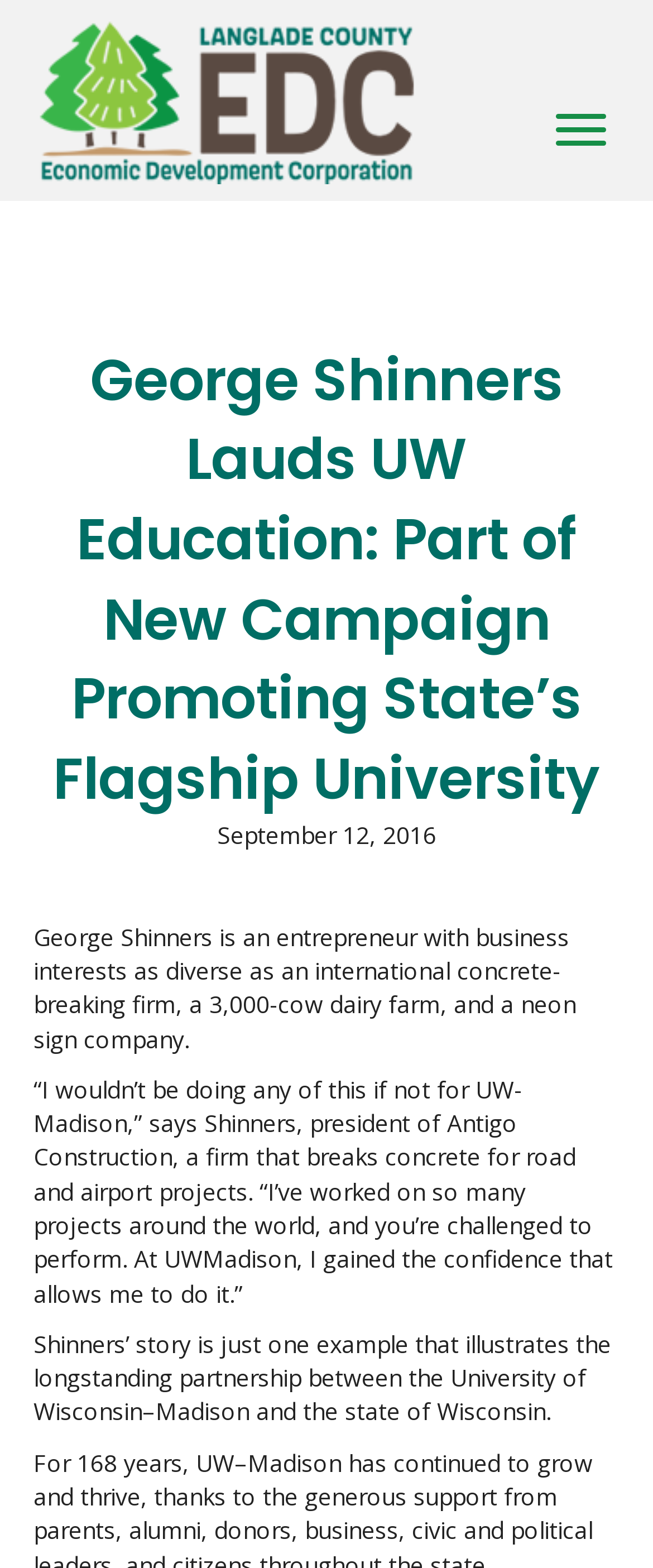What is the name of George Shinners' company?
Refer to the image and provide a concise answer in one word or phrase.

Antigo Construction